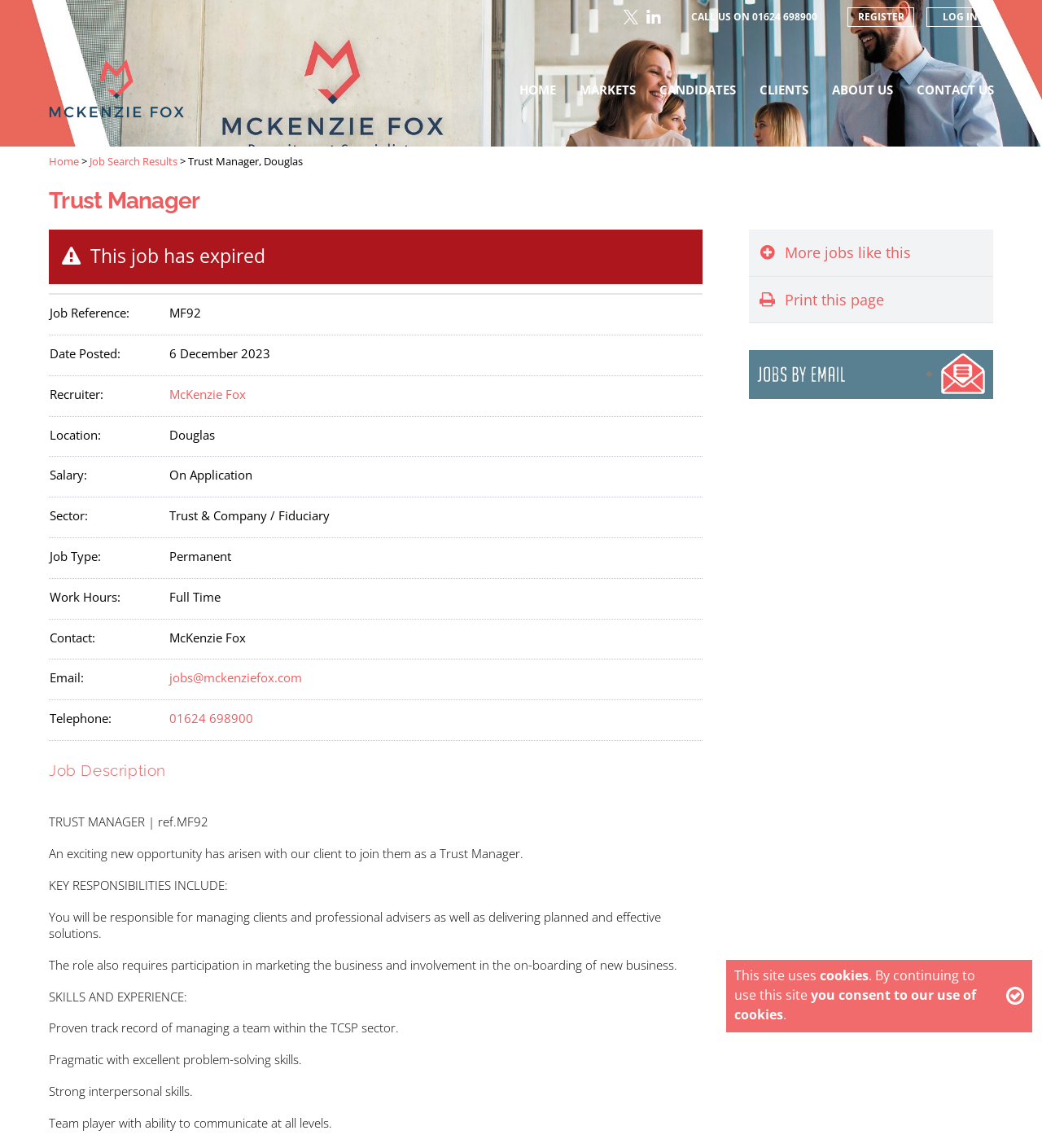Point out the bounding box coordinates of the section to click in order to follow this instruction: "Click on the 'Print this page' link".

[0.719, 0.241, 0.953, 0.281]